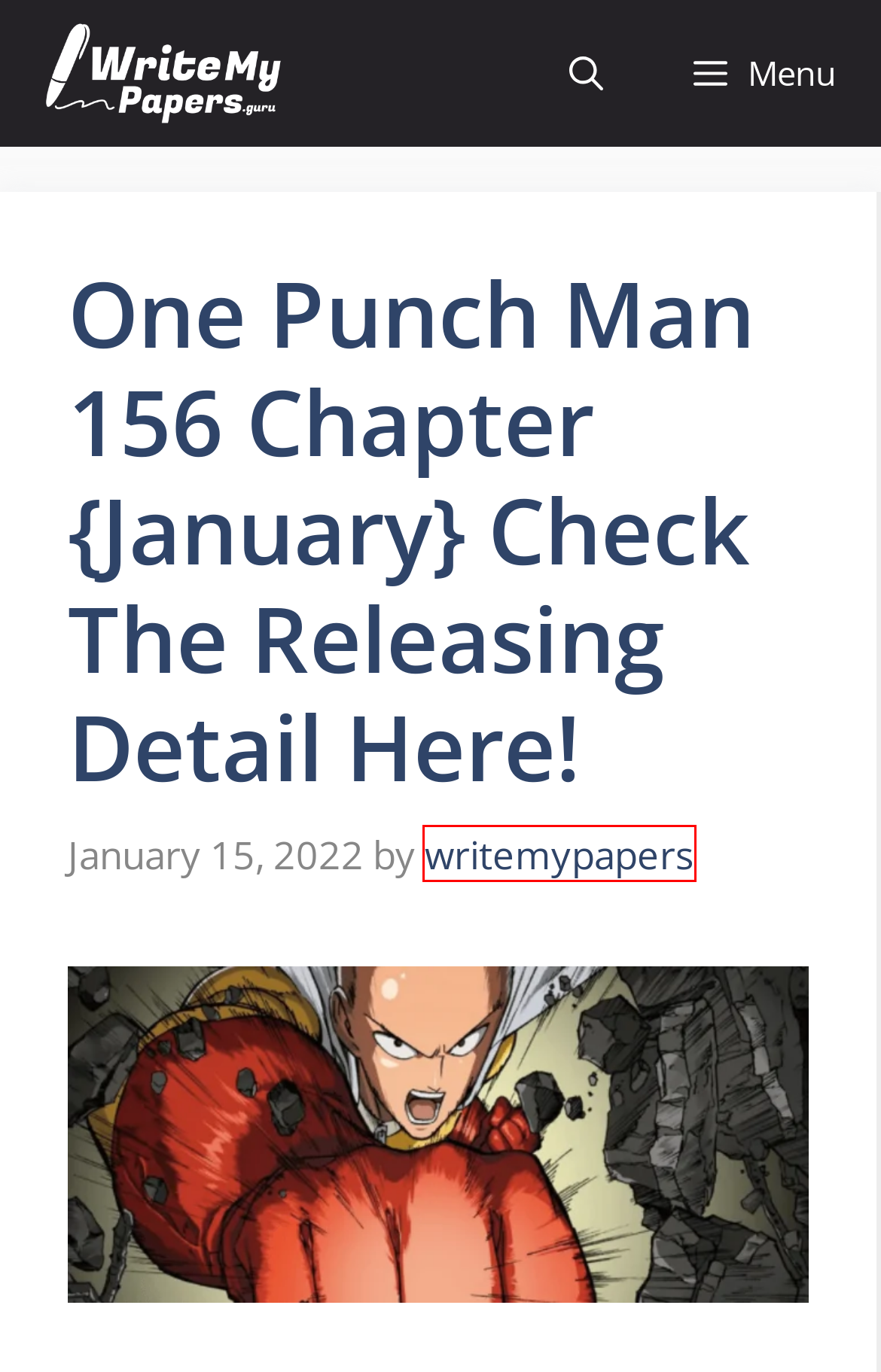You have a screenshot of a webpage with a red bounding box around a UI element. Determine which webpage description best matches the new webpage that results from clicking the element in the bounding box. Here are the candidates:
A. Digital Detox : Unplugging and Recharging through Gaming Breaks
B. Celebrity Spin-Off: Slots Inspired by Hollywood Icons
C. News Archives - WriteMyPapers.Guru
D. Unlocking the Secret to Winning Easily with Slot Gacor
E. About - WriteMyPapers.Guru
F. Mercenary Enrollment 67 (January 2022) Some Updates Information Here!
G. WriteMyPapers.Guru - Provides Trending Updates Reviews & News
H. writemypapers, Author at WriteMyPapers.Guru

H